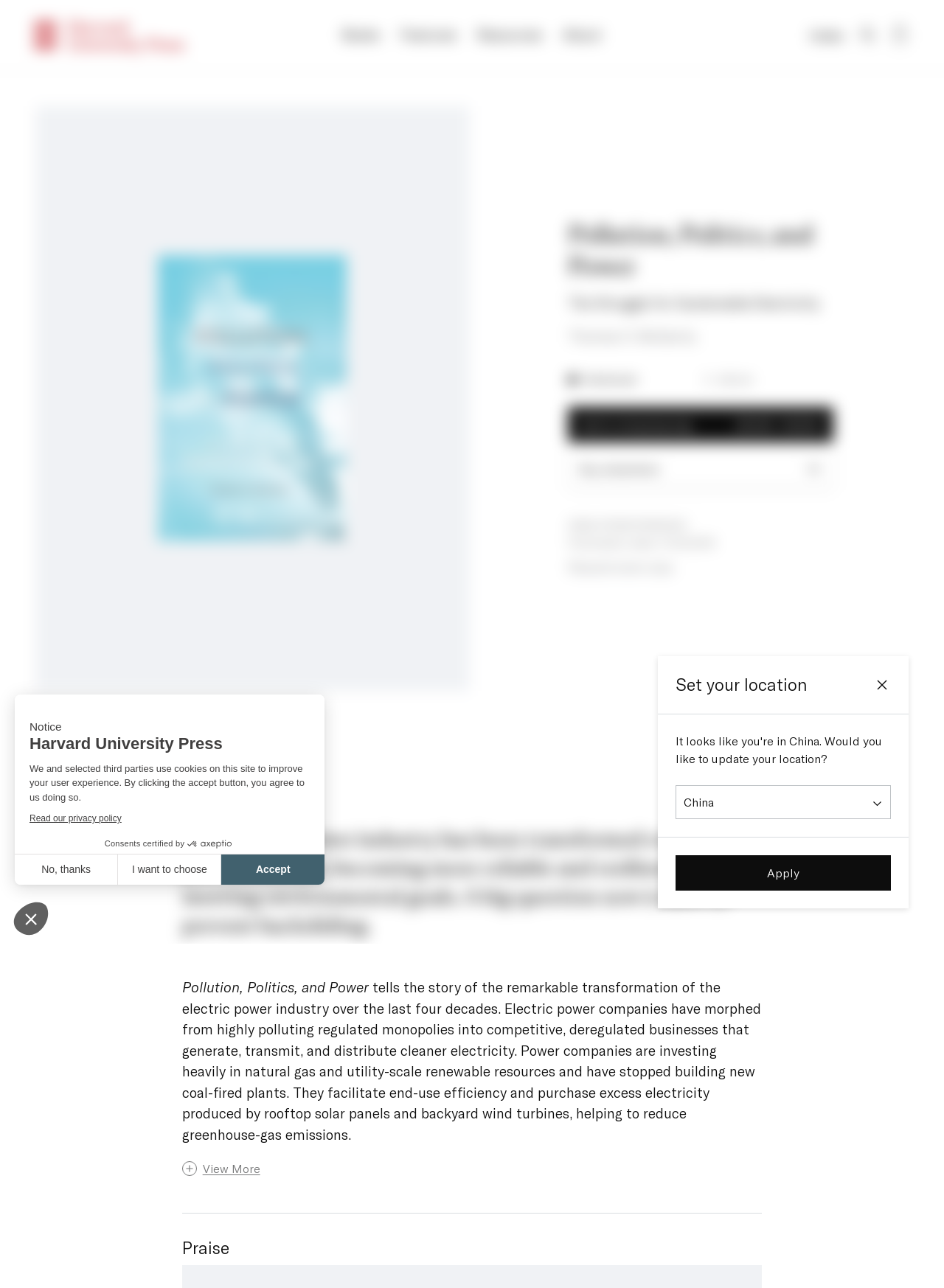Locate the bounding box coordinates of the clickable element to fulfill the following instruction: "View book details". Provide the coordinates as four float numbers between 0 and 1 in the format [left, top, right, bottom].

[0.602, 0.254, 0.738, 0.267]